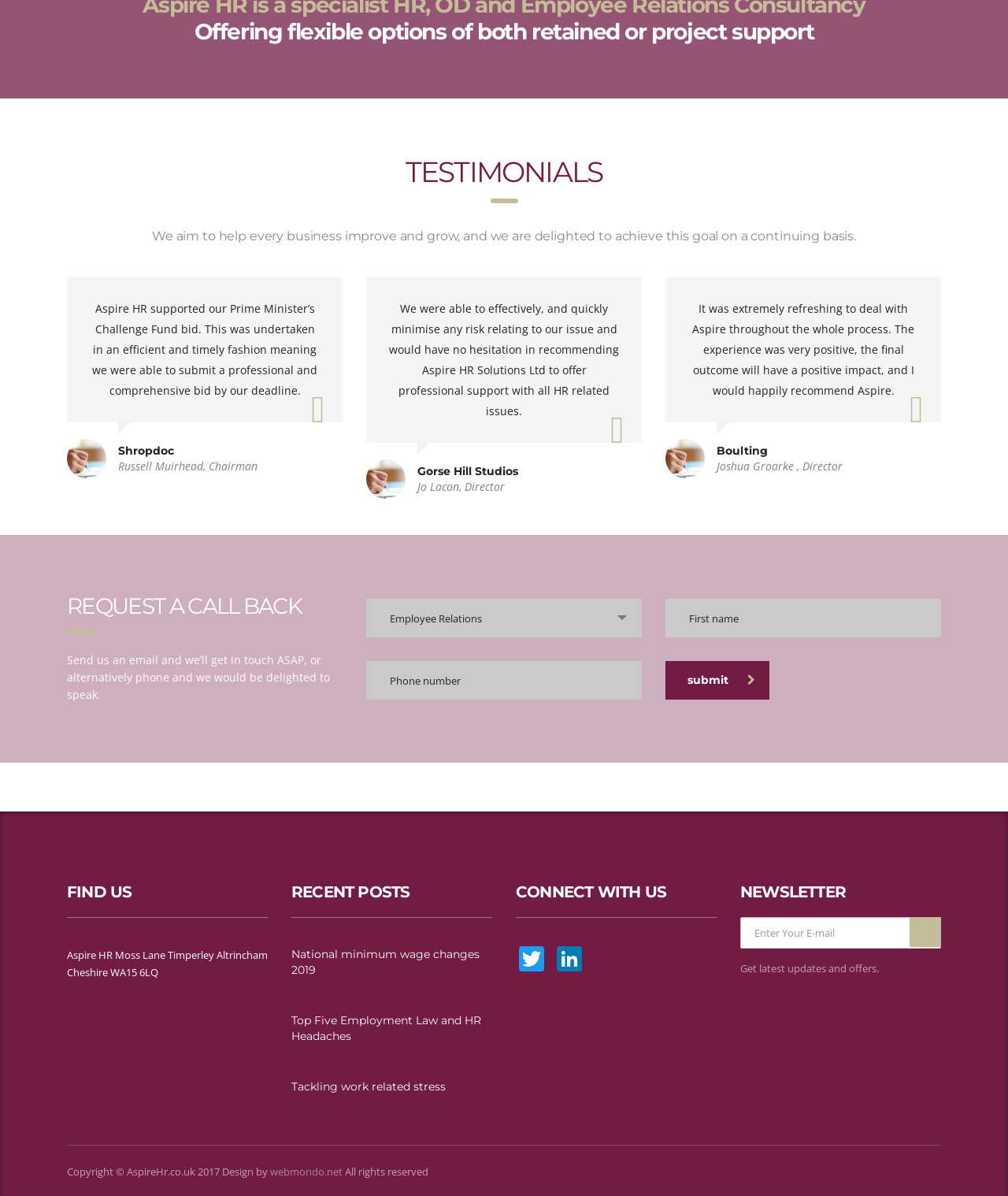Find the bounding box coordinates of the element's region that should be clicked in order to follow the given instruction: "Follow Aspire HR on Twitter". The coordinates should consist of four float numbers between 0 and 1, i.e., [left, top, right, bottom].

[0.512, 0.791, 0.543, 0.815]